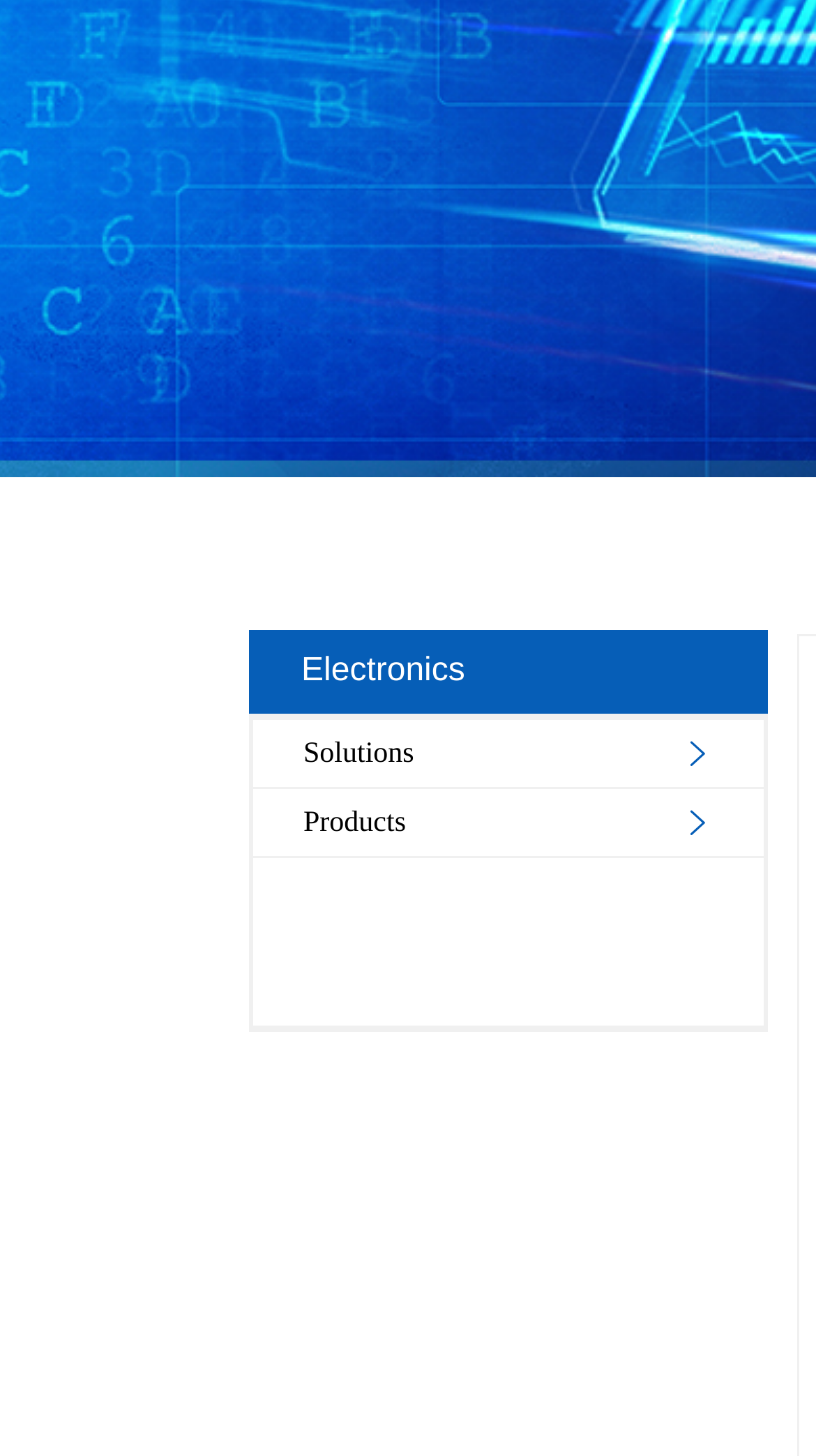Give the bounding box coordinates for this UI element: "Products". The coordinates should be four float numbers between 0 and 1, arranged as [left, top, right, bottom].

[0.346, 0.542, 0.523, 0.588]